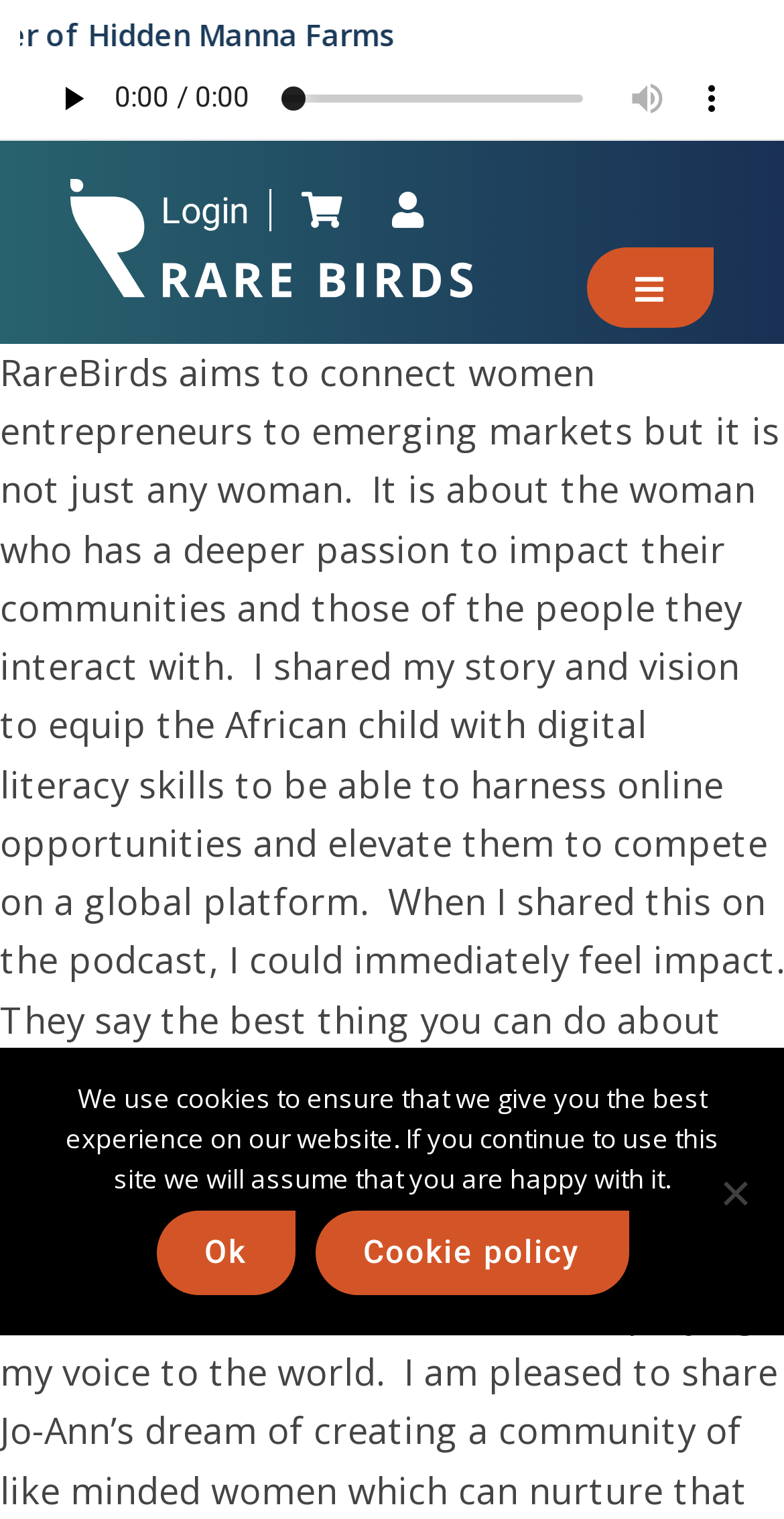Locate the bounding box coordinates of the clickable region to complete the following instruction: "Play the audio."

[0.051, 0.043, 0.133, 0.085]